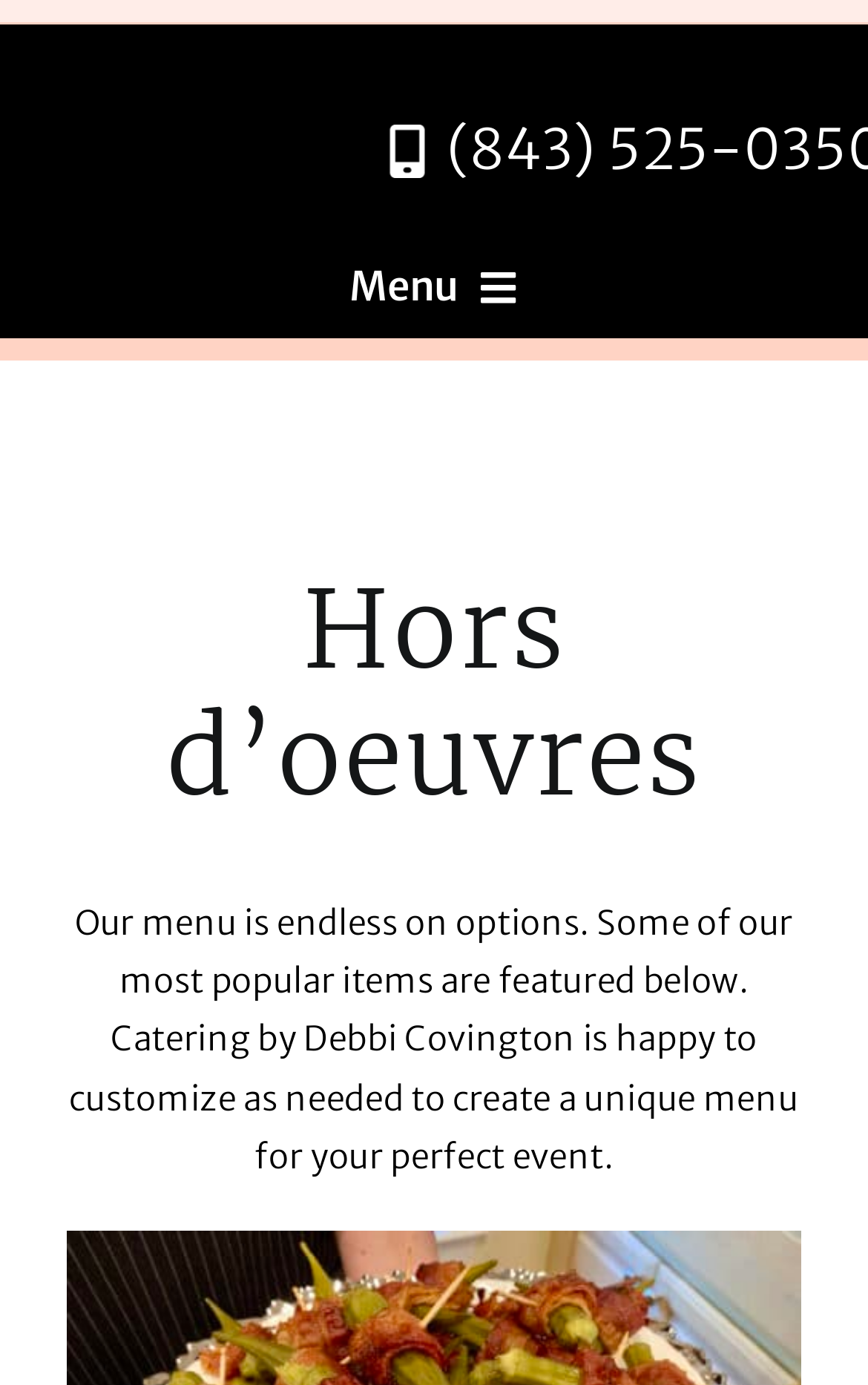Please specify the bounding box coordinates in the format (top-left x, top-left y, bottom-right x, bottom-right y), with values ranging from 0 to 1. Identify the bounding box for the UI component described as follows: Reviews

[0.0, 0.457, 1.0, 0.561]